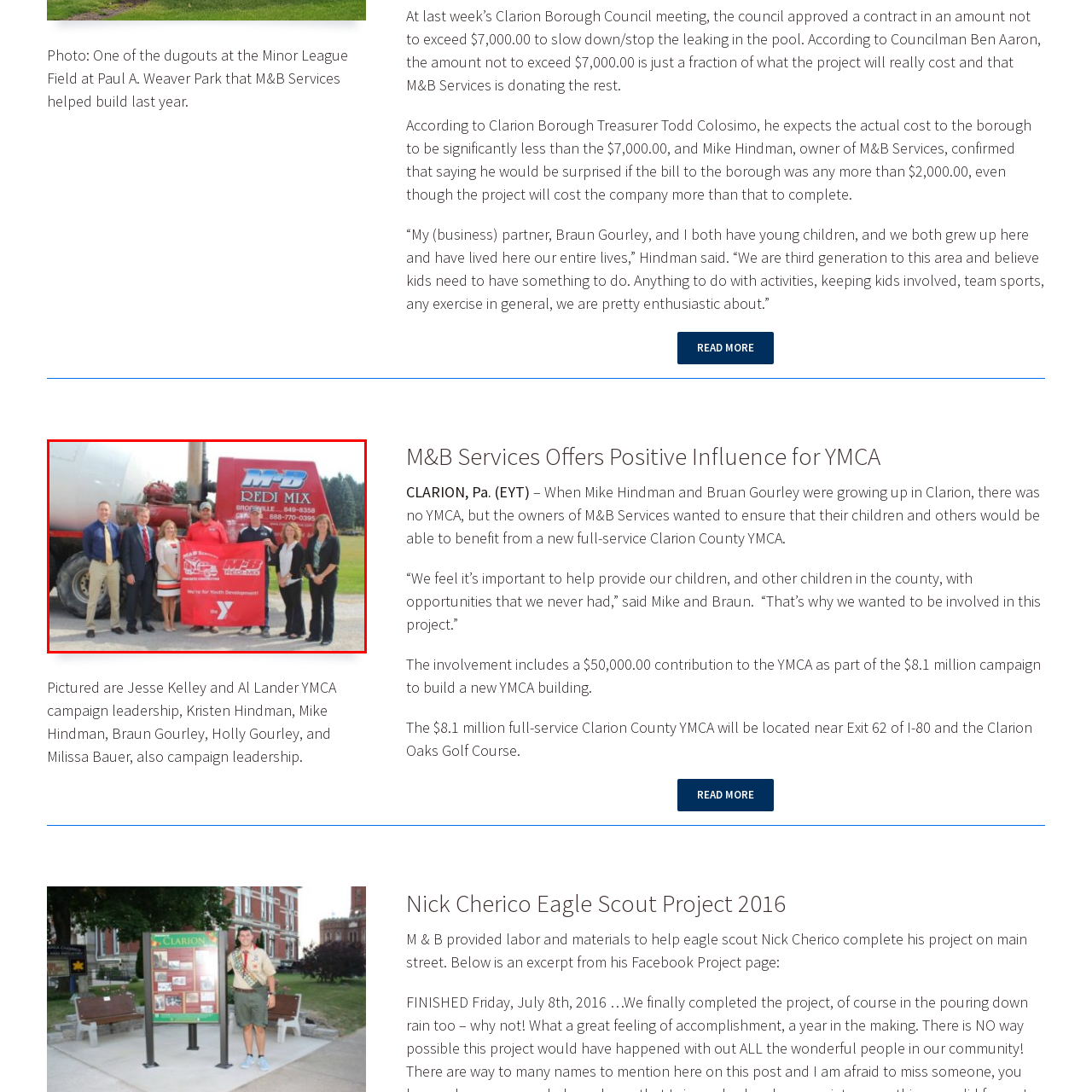Provide a comprehensive description of the image highlighted by the red bounding box.

The image captures a group of individuals standing proudly in front of a concrete mixer truck branded with "M&B REDI MIX." They are holding a banner that emphasizes their commitment to youth development, stating "We're for Youth Development!" The setting appears to be a well-maintained outdoor area, likely near the Minor League Field at Paul A. Weaver Park, which is relevant given the context of community engagement. Among the group are representatives of M&B Services and local leadership, indicative of their partnership in initiatives aimed at enhancing community facilities, such as the new YMCA project. The atmosphere conveys a sense of teamwork and dedication to supporting local youth activities.